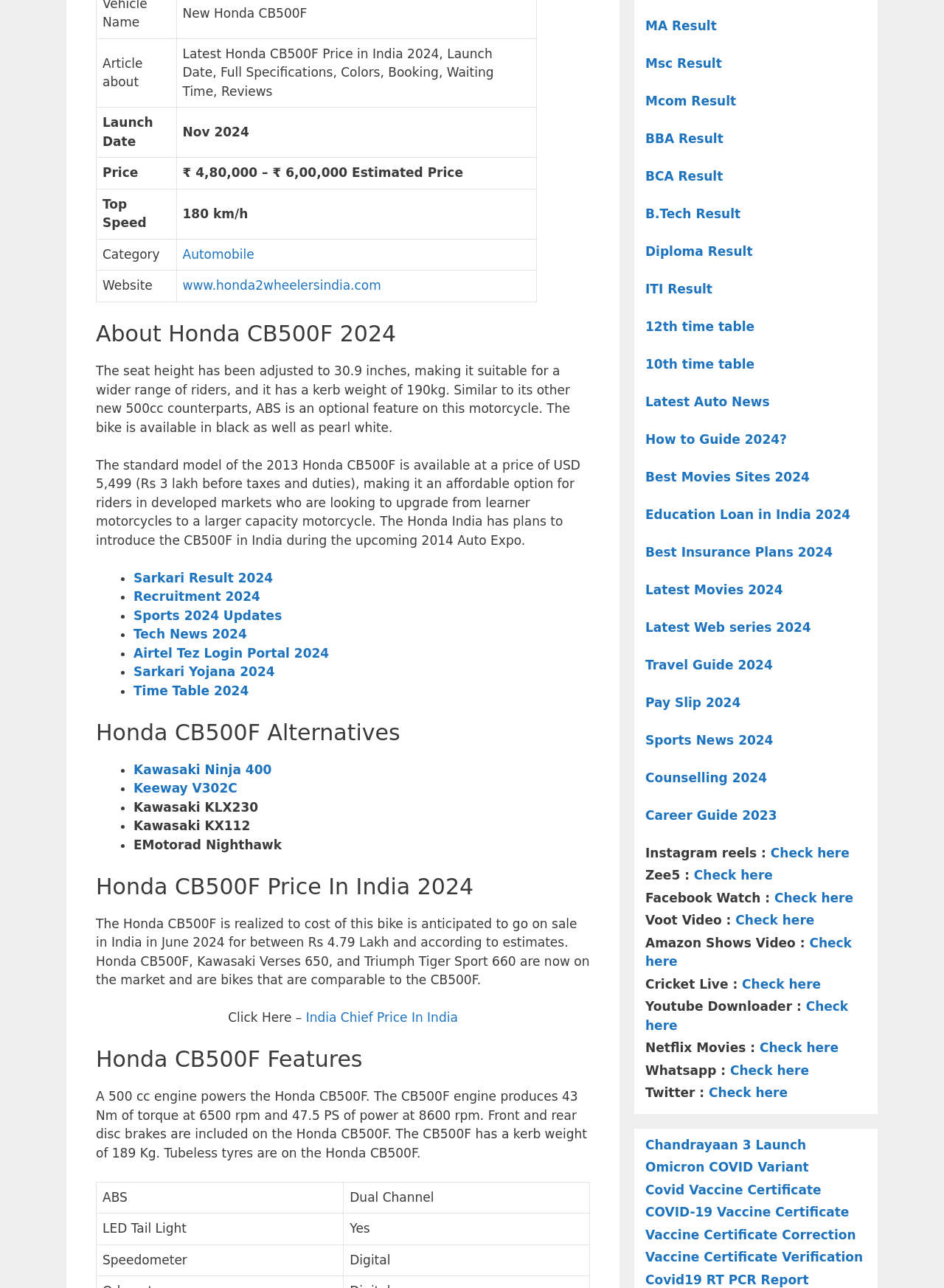Please determine the bounding box coordinates of the section I need to click to accomplish this instruction: "Visit the website of Honda 2 Wheelers India".

[0.193, 0.216, 0.404, 0.227]